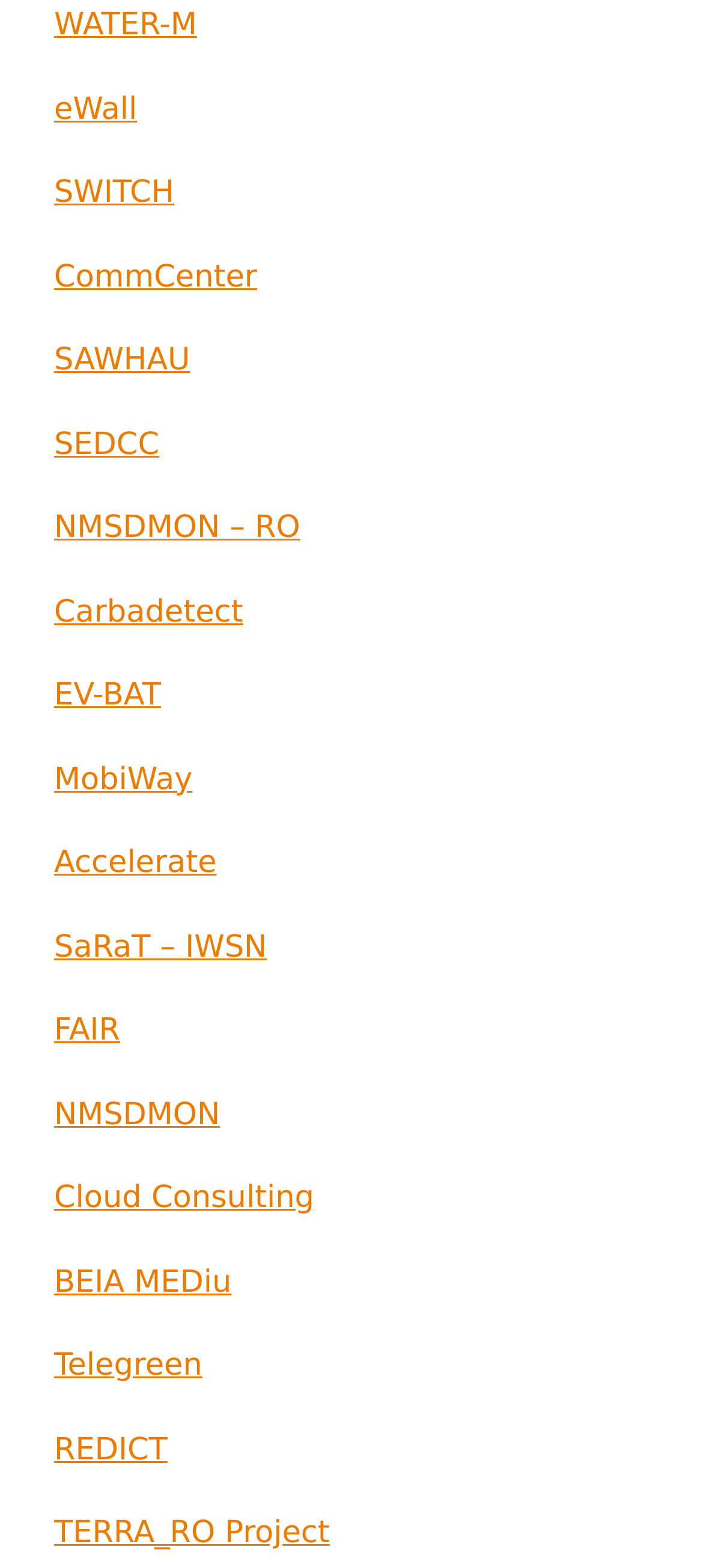Find the bounding box coordinates of the element I should click to carry out the following instruction: "access CommCenter".

[0.077, 0.163, 0.923, 0.192]